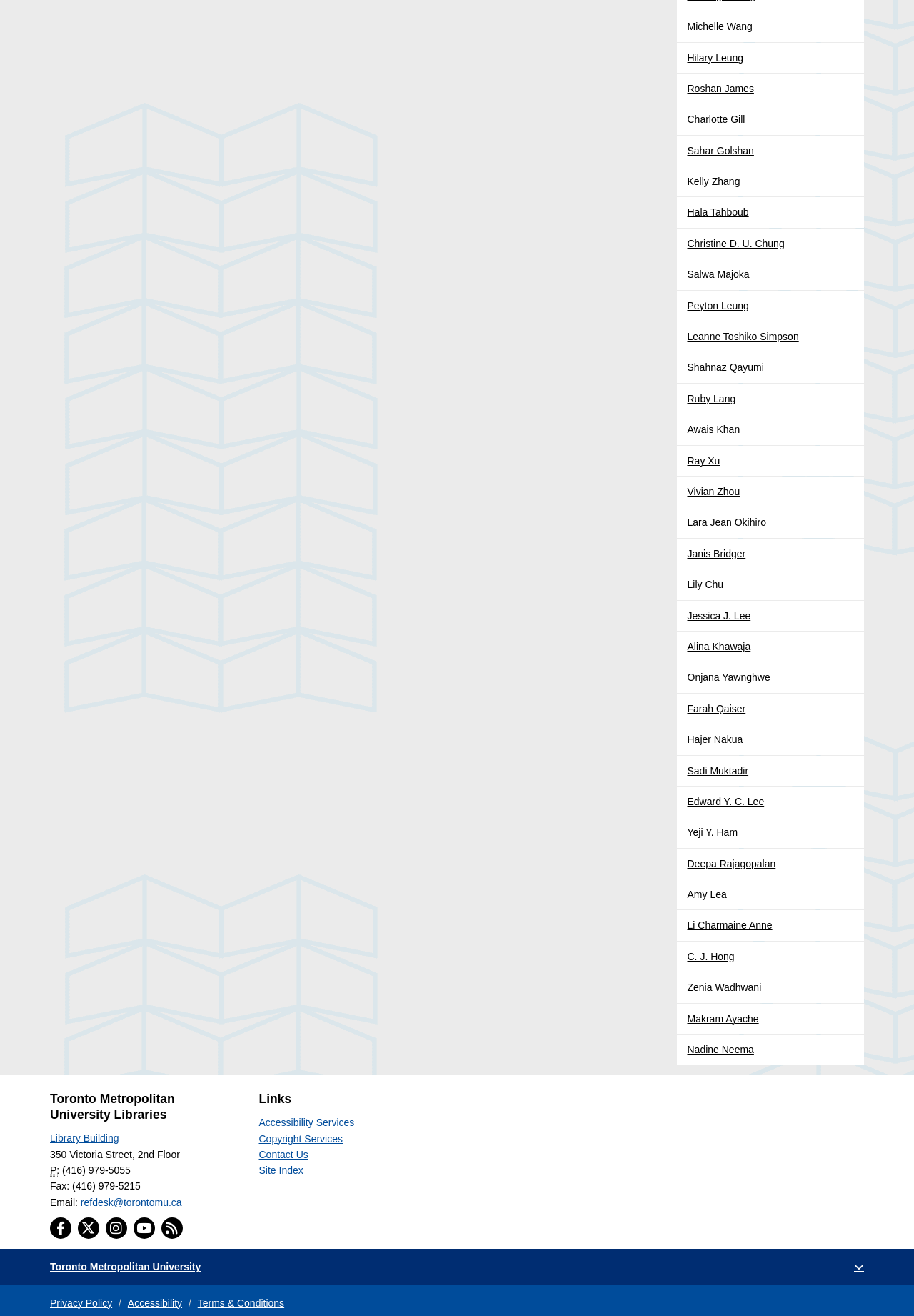What is the phone number of the library?
Please use the image to provide an in-depth answer to the question.

I found the answer by looking at the static text element with the text '(416) 979-5055' which is located near the 'Phone' abbreviation and is likely to be the phone number of the library.